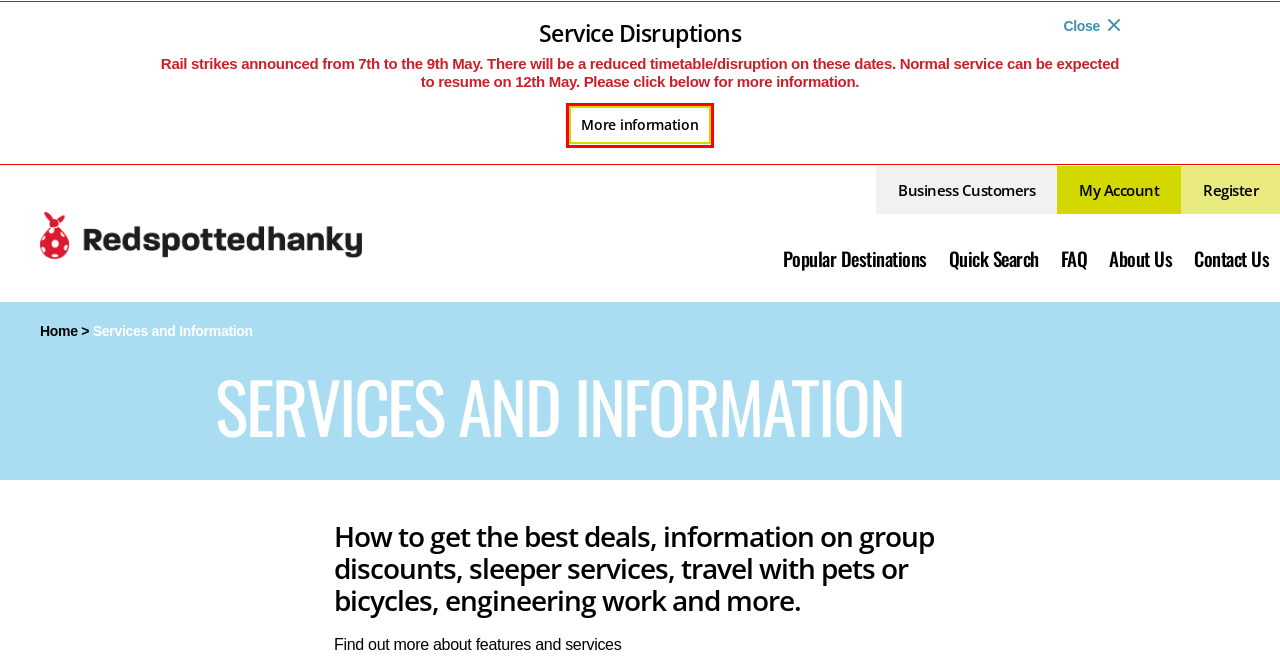You have been given a screenshot of a webpage with a red bounding box around a UI element. Select the most appropriate webpage description for the new webpage that appears after clicking the element within the red bounding box. The choices are:
A. Login
B. MixingDeck
C. Industrial Action | National Rail
D. Online Dispute Resolution | European Commission
E. Cogent | Integrated Marketing Agency | Leamington Spa
F. Fares View
G. Site registration
H. Journey selection - station

C